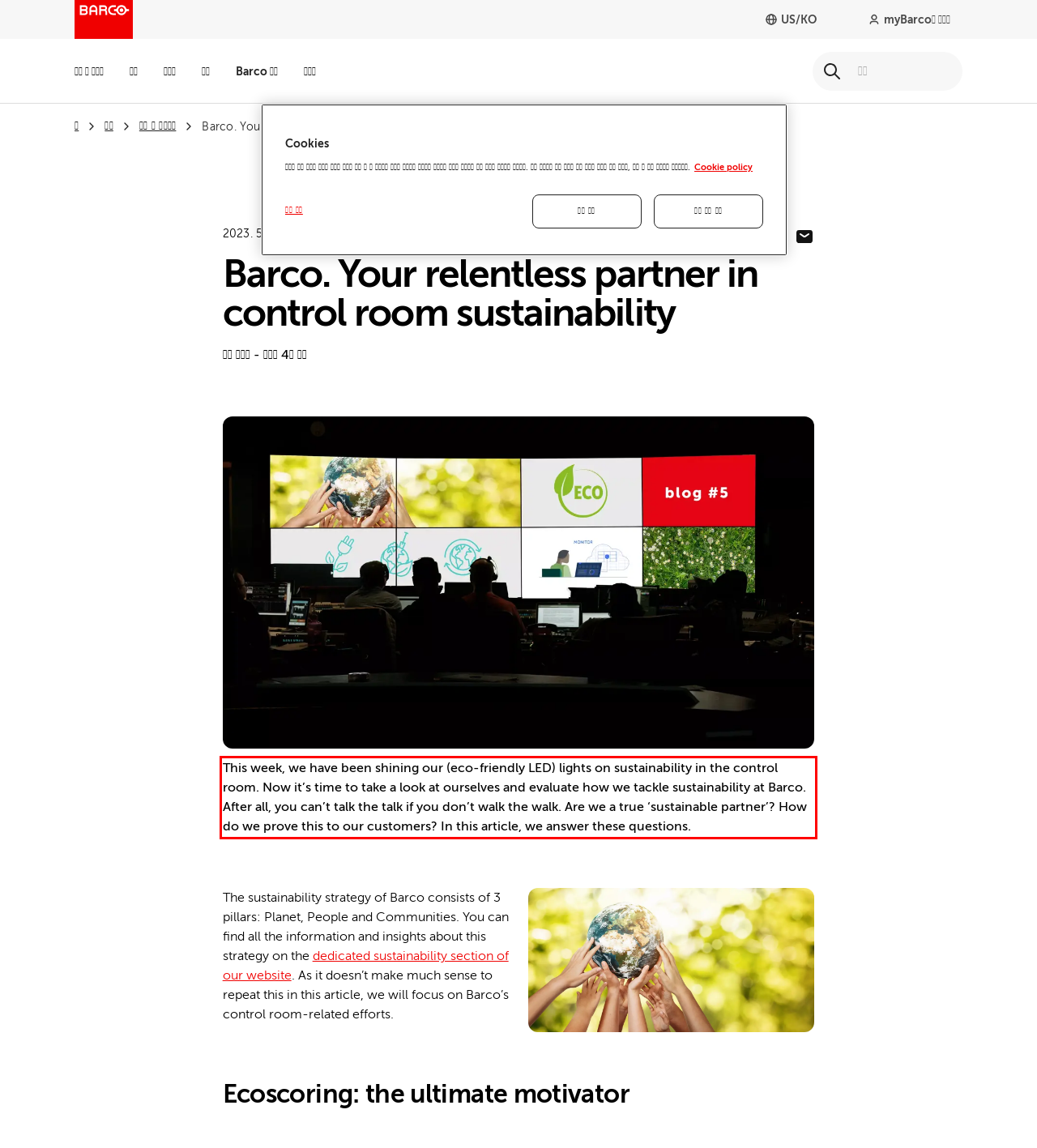You are looking at a screenshot of a webpage with a red rectangle bounding box. Use OCR to identify and extract the text content found inside this red bounding box.

This week, we have been shining our (eco-friendly LED) lights on sustainability in the control room. Now it’s time to take a look at ourselves and evaluate how we tackle sustainability at Barco. After all, you can’t talk the talk if you don’t walk the walk. Are we a true ‘sustainable partner’? How do we prove this to our customers? In this article, we answer these questions.